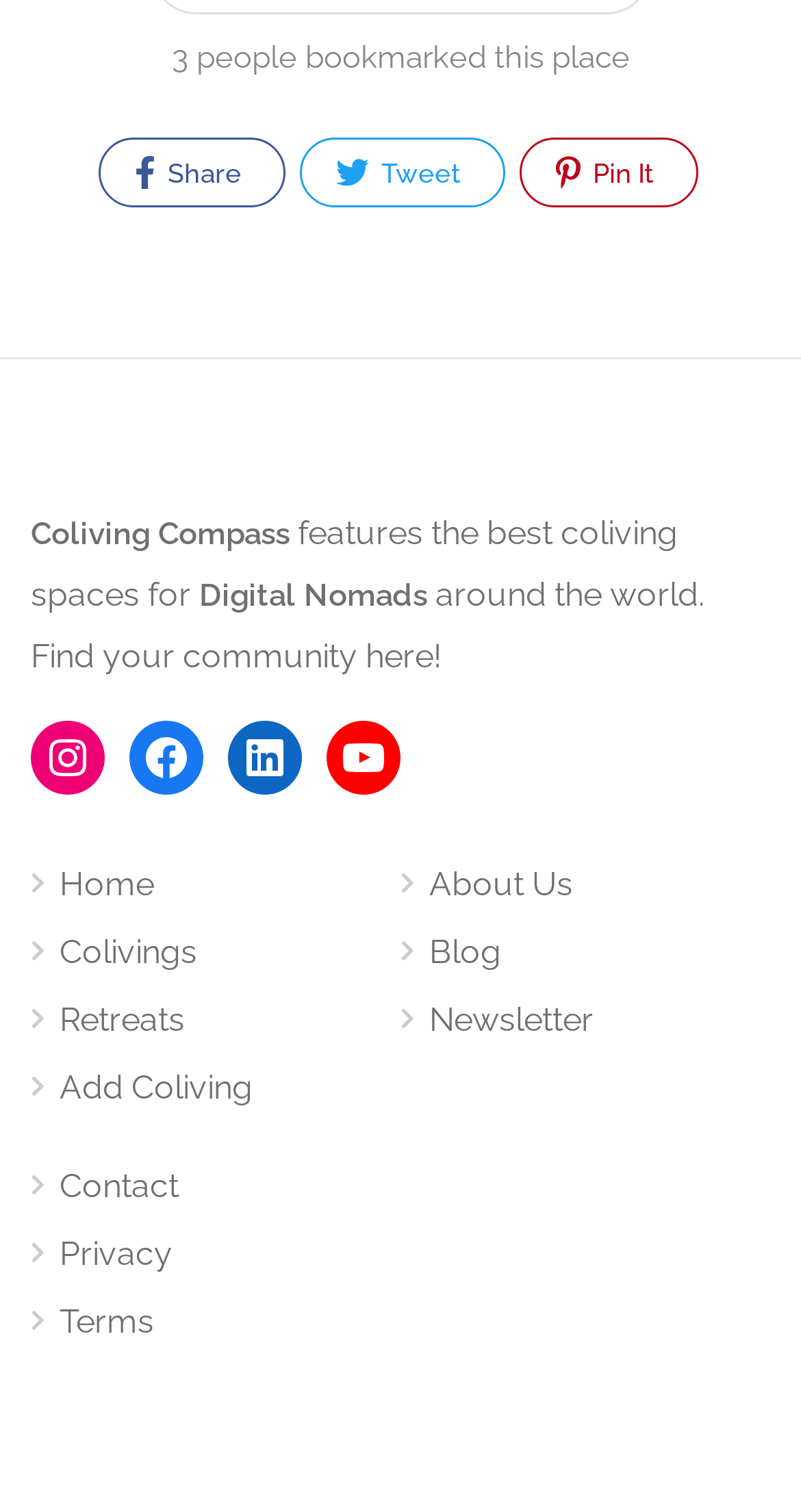Pinpoint the bounding box coordinates of the element you need to click to execute the following instruction: "Pin It to Pinterest". The bounding box should be represented by four float numbers between 0 and 1, in the format [left, top, right, bottom].

[0.647, 0.09, 0.871, 0.137]